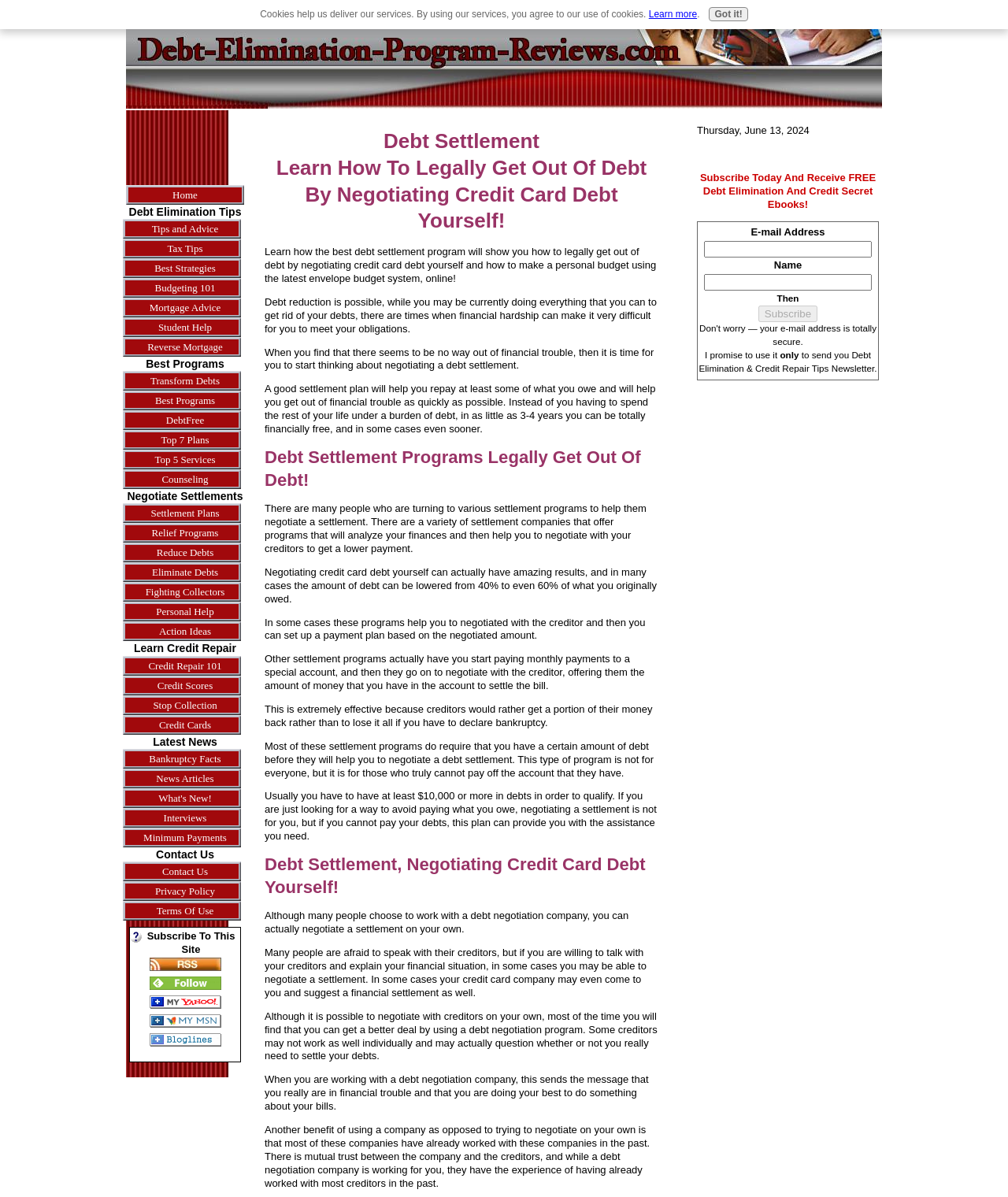Select the bounding box coordinates of the element I need to click to carry out the following instruction: "Click on 'Home'".

[0.125, 0.155, 0.242, 0.171]